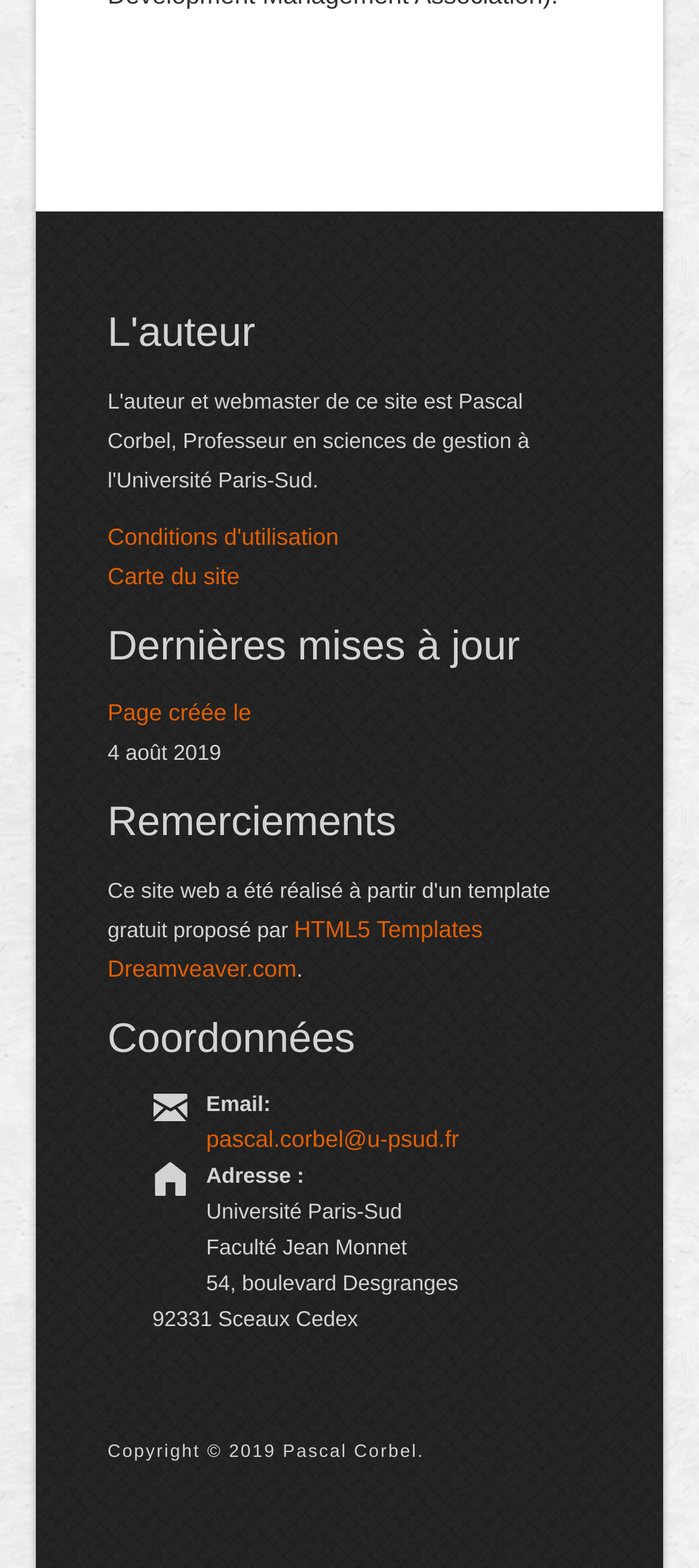Refer to the image and provide an in-depth answer to the question: 
What is the university's faculty?

I found the university's faculty by looking at the 'Coordonnées' section, where it says 'Adresse :' followed by the address, and then 'Faculté Jean Monnet'.